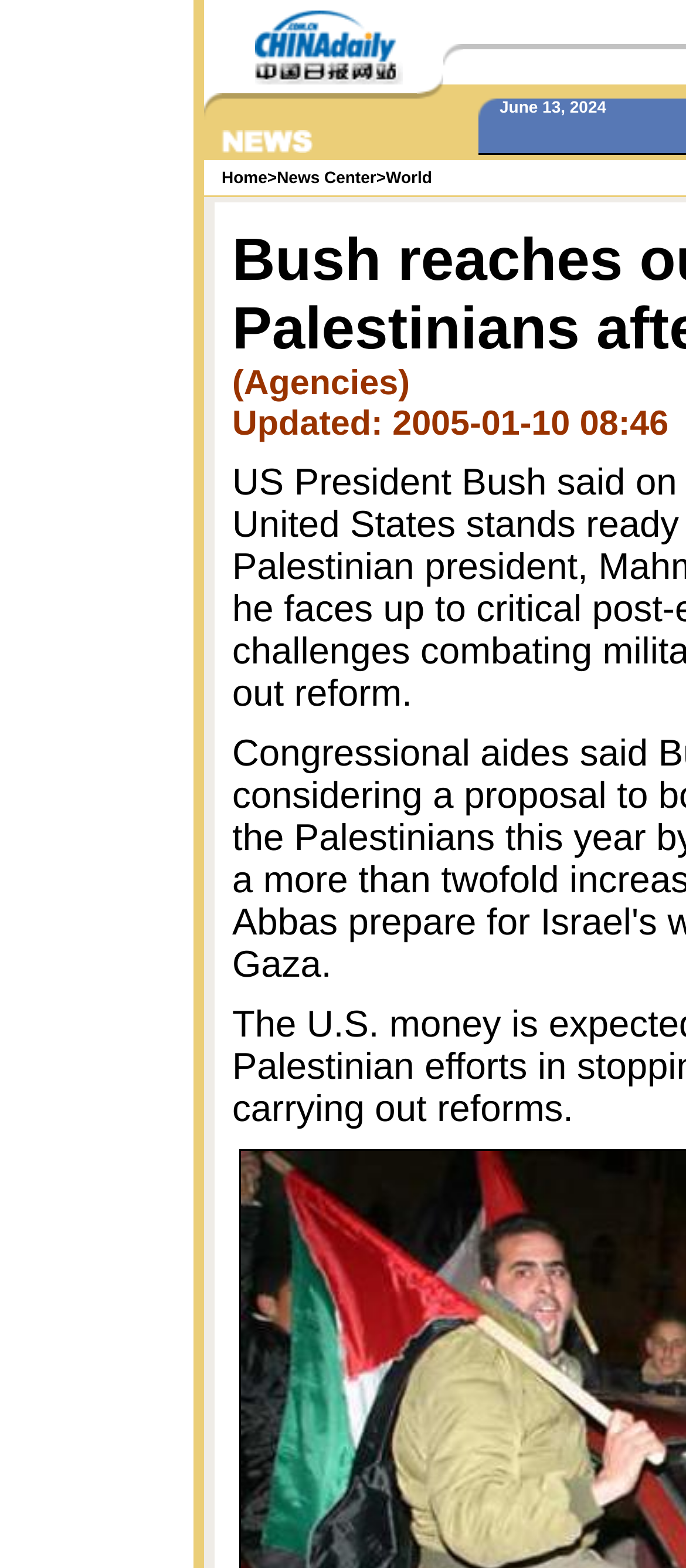Examine the image and give a thorough answer to the following question:
What is the overall layout of the webpage?

The webpage has a grid-like layout, with content organized into rows and columns. This is evident from the use of table cells, which create a structured and organized appearance.